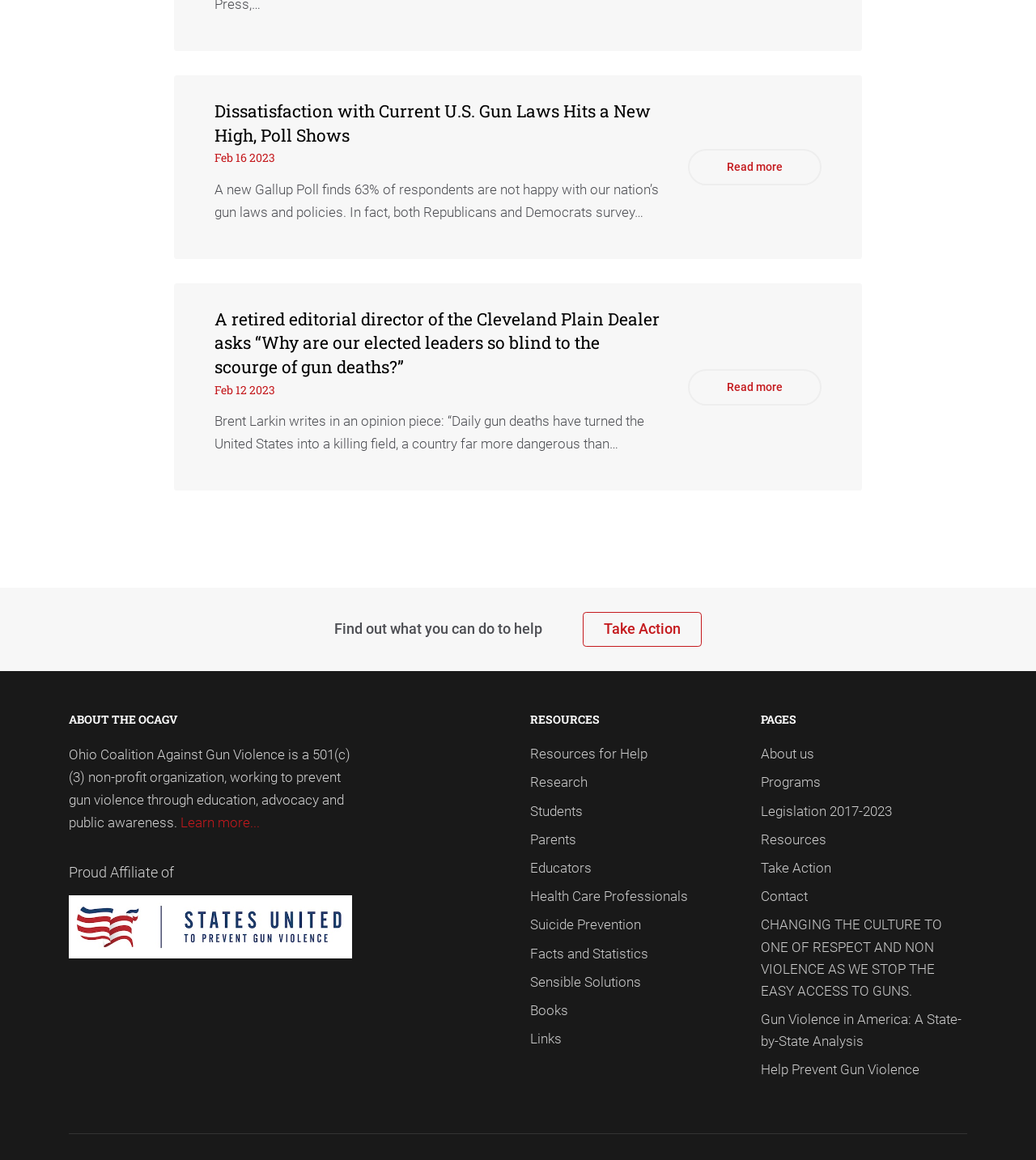Please mark the clickable region by giving the bounding box coordinates needed to complete this instruction: "Take action to help prevent gun violence".

[0.562, 0.528, 0.677, 0.557]